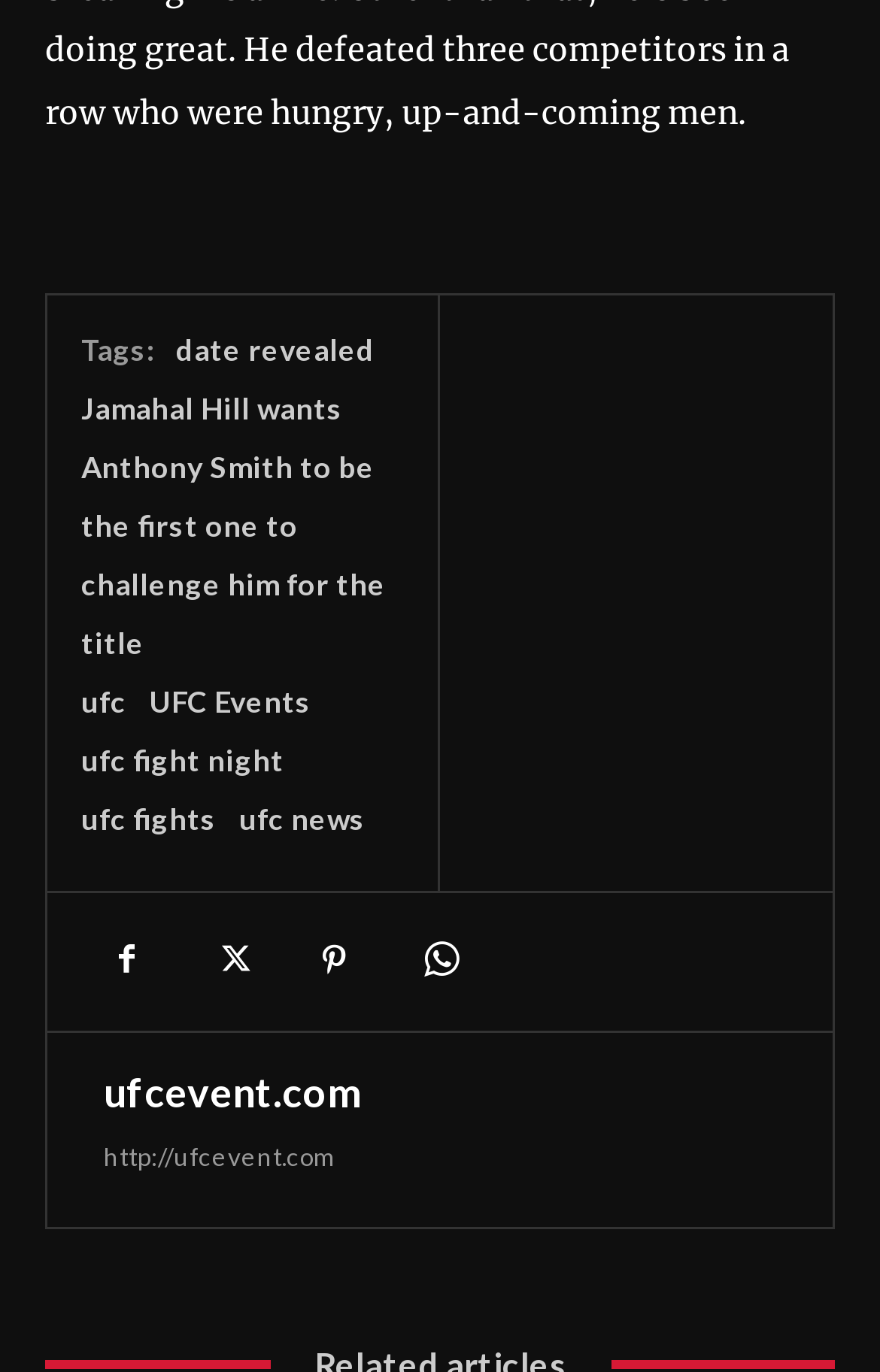What is the first tag mentioned?
Please provide a comprehensive answer based on the details in the screenshot.

The first tag mentioned is 'date revealed' which is a link element located at the top of the webpage with a bounding box coordinate of [0.2, 0.241, 0.426, 0.268].